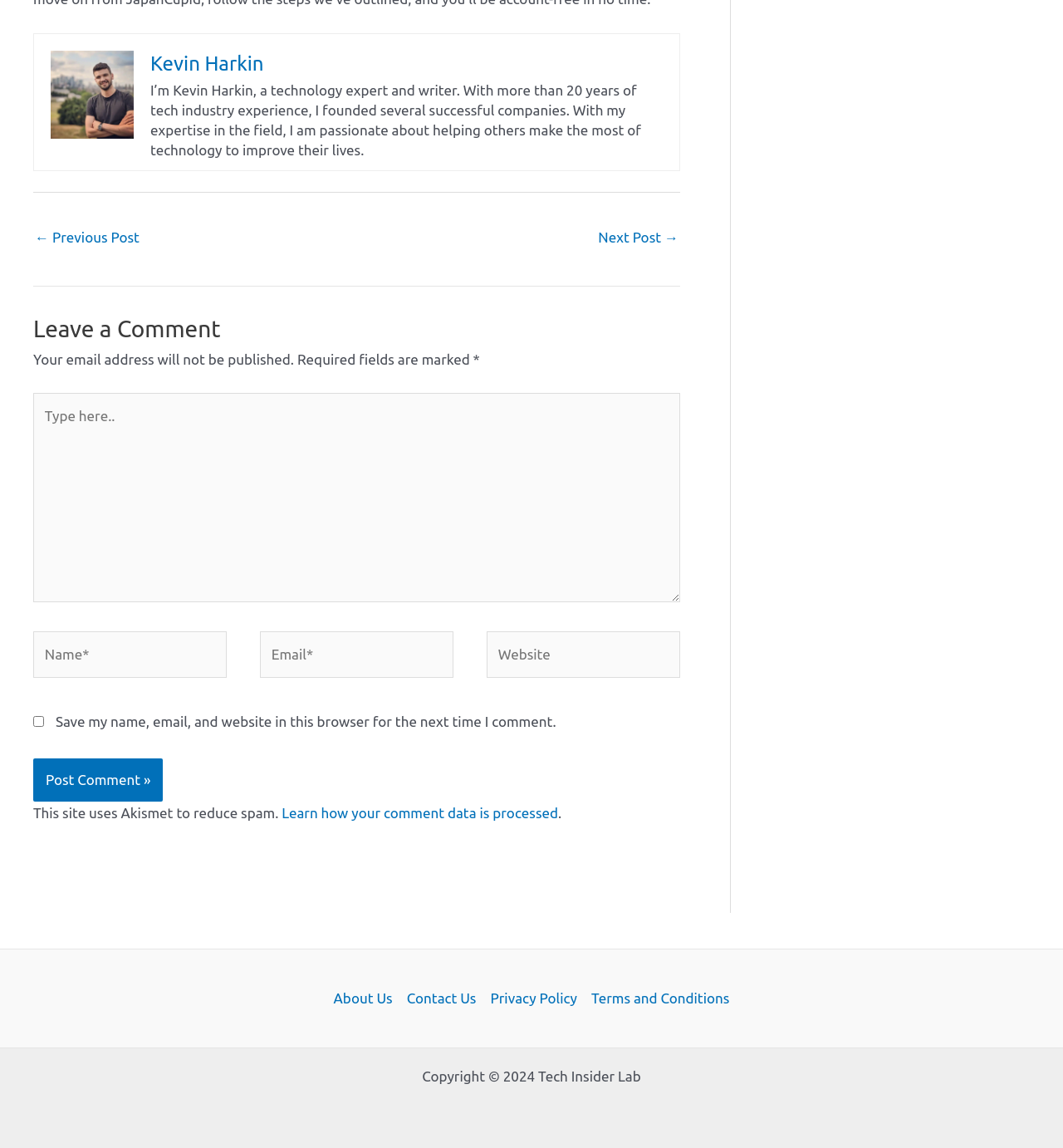Ascertain the bounding box coordinates for the UI element detailed here: "Next Post →". The coordinates should be provided as [left, top, right, bottom] with each value being a float between 0 and 1.

[0.563, 0.194, 0.638, 0.223]